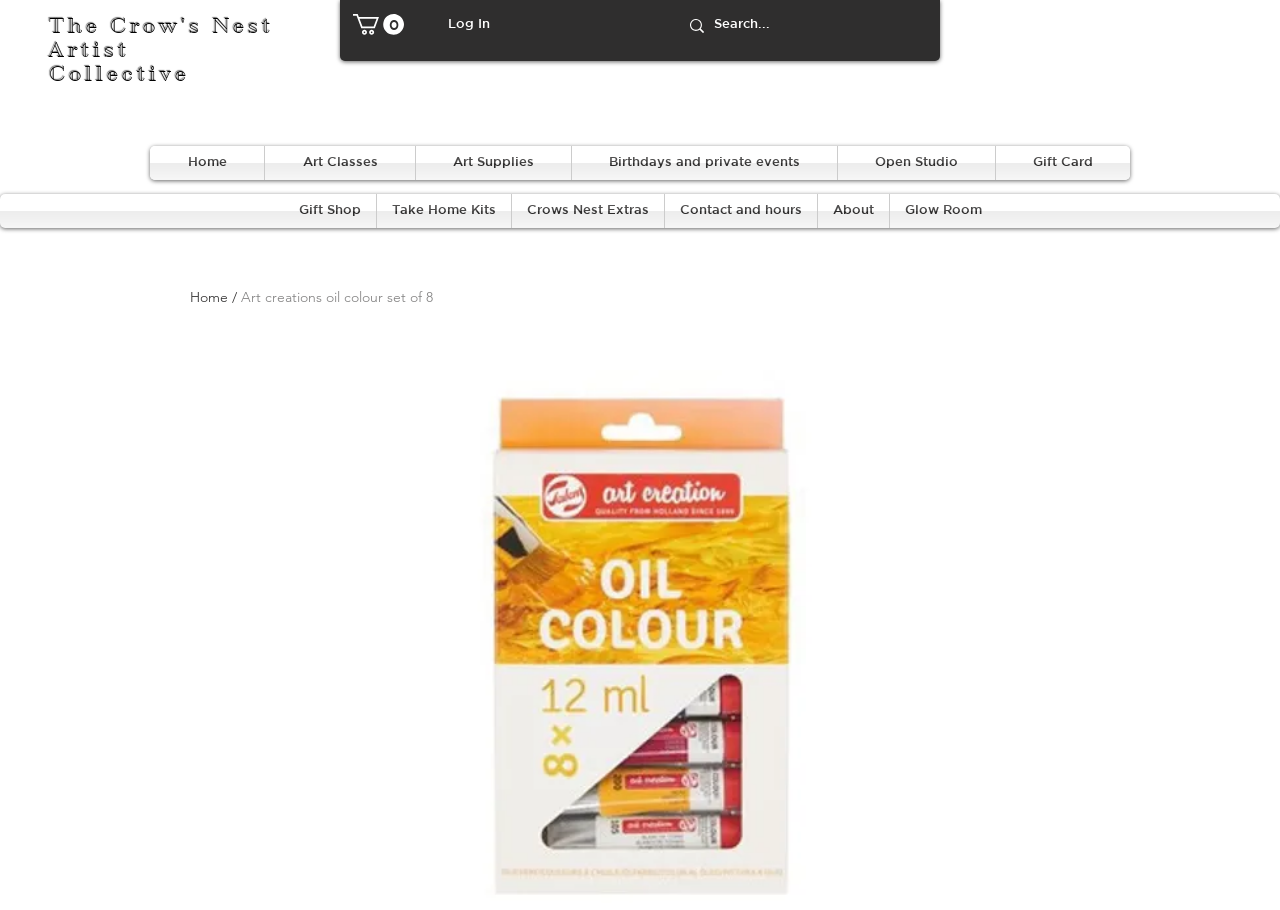Identify the main heading from the webpage and provide its text content.

The Crow's Nest
Artist Collective